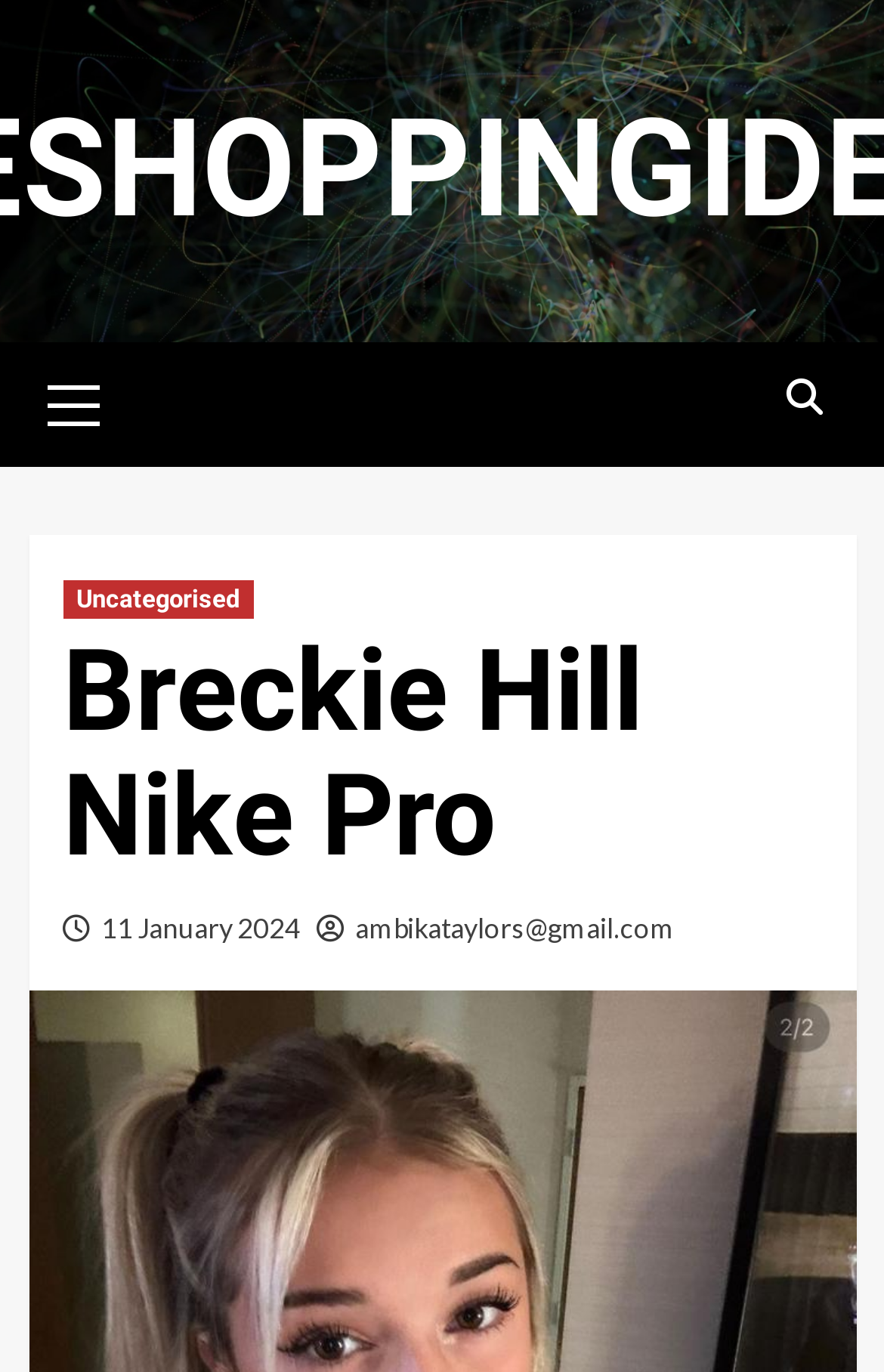Is there a search icon on the webpage?
Please analyze the image and answer the question with as much detail as possible.

I found a link element with the text '' which is a search icon, indicating that there is a search function on the webpage.